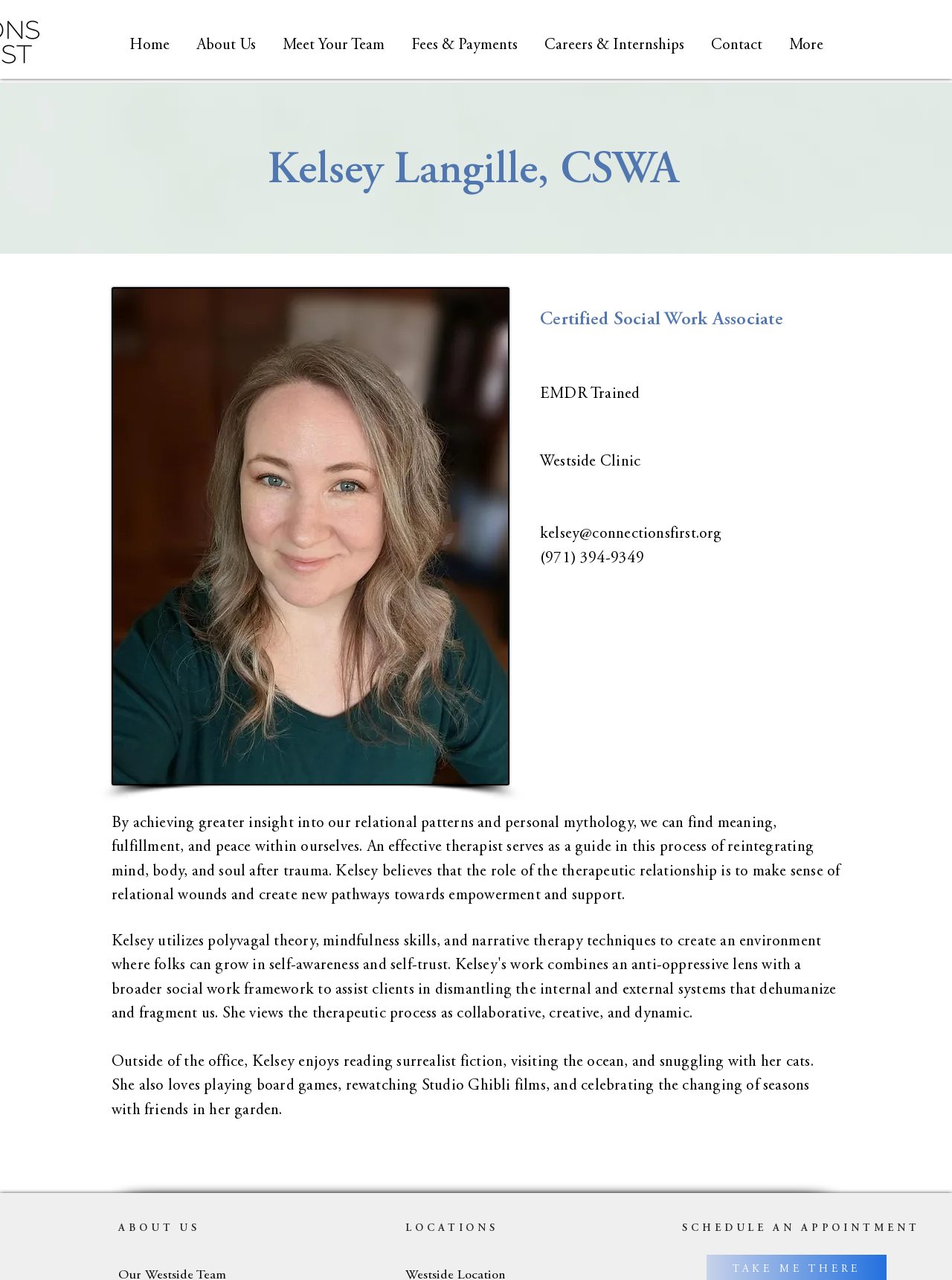Please identify the bounding box coordinates of the element on the webpage that should be clicked to follow this instruction: "Learn more about the About Us section". The bounding box coordinates should be given as four float numbers between 0 and 1, formatted as [left, top, right, bottom].

[0.124, 0.954, 0.21, 0.964]